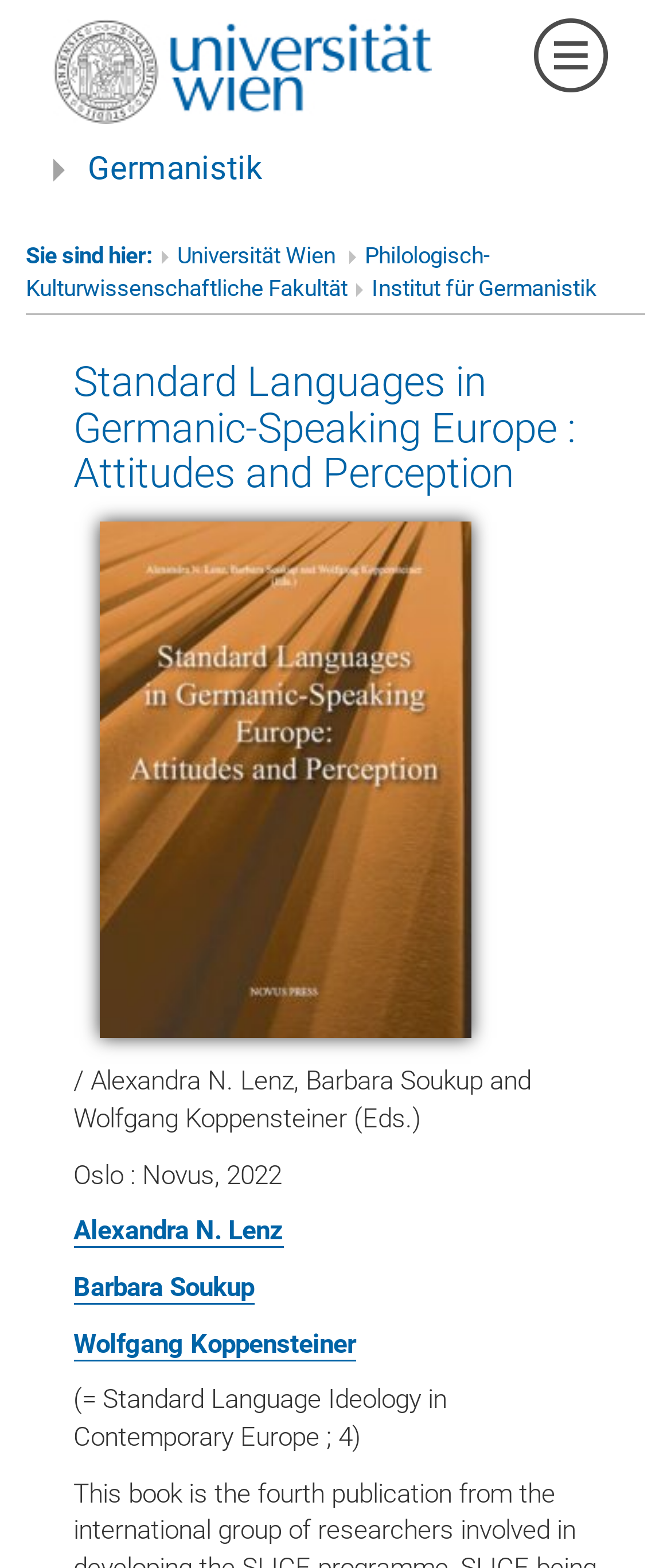Carefully examine the image and provide an in-depth answer to the question: What is the title of the publication?

I found the answer by looking at the heading 'Standard Languages in Germanic-Speaking Europe : Attitudes and Perception' which is located at the top of the webpage, indicating that it is the title of the publication.